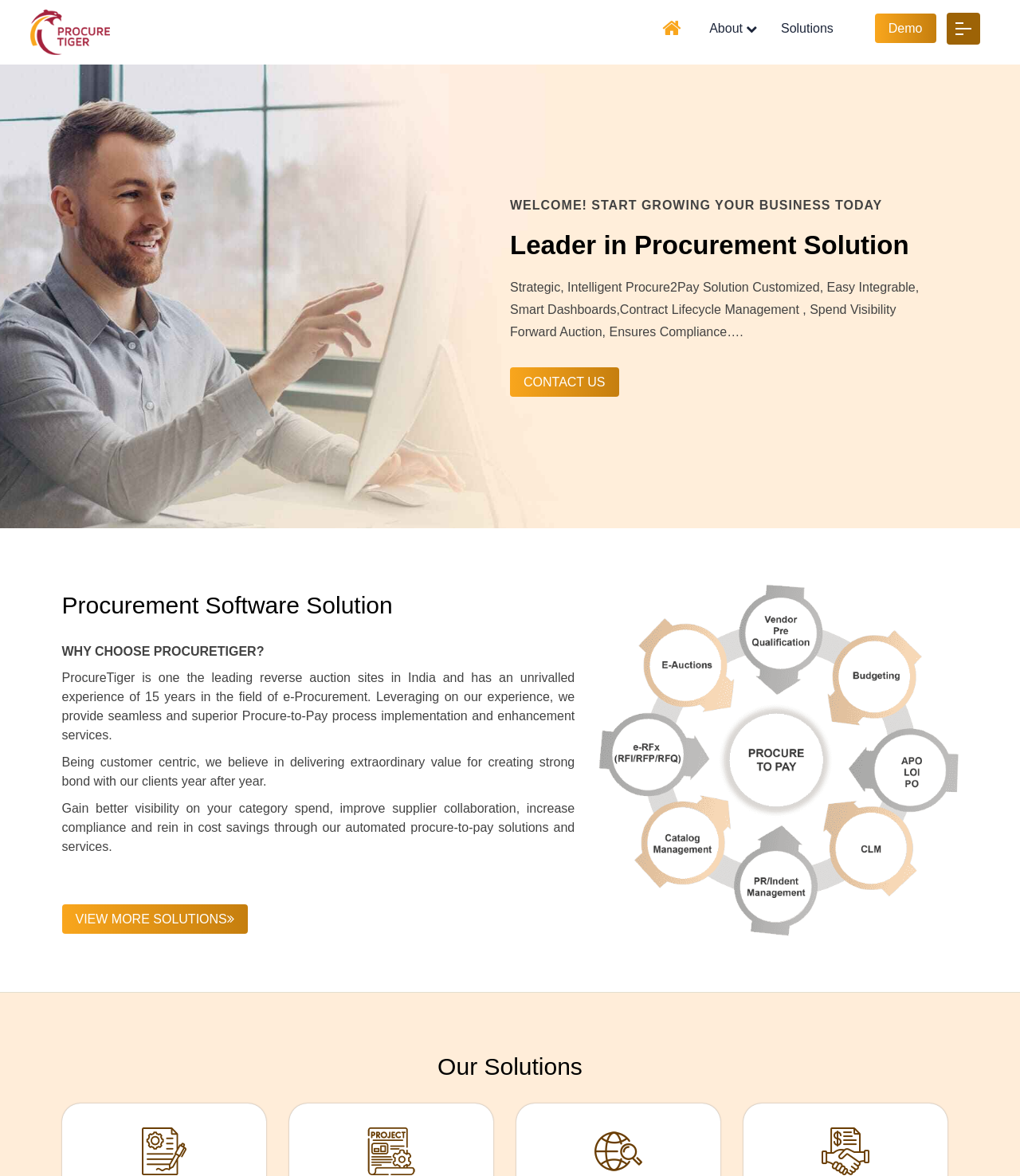Kindly respond to the following question with a single word or a brief phrase: 
What is the experience of ProcureTiger in e-Procurement?

15 years